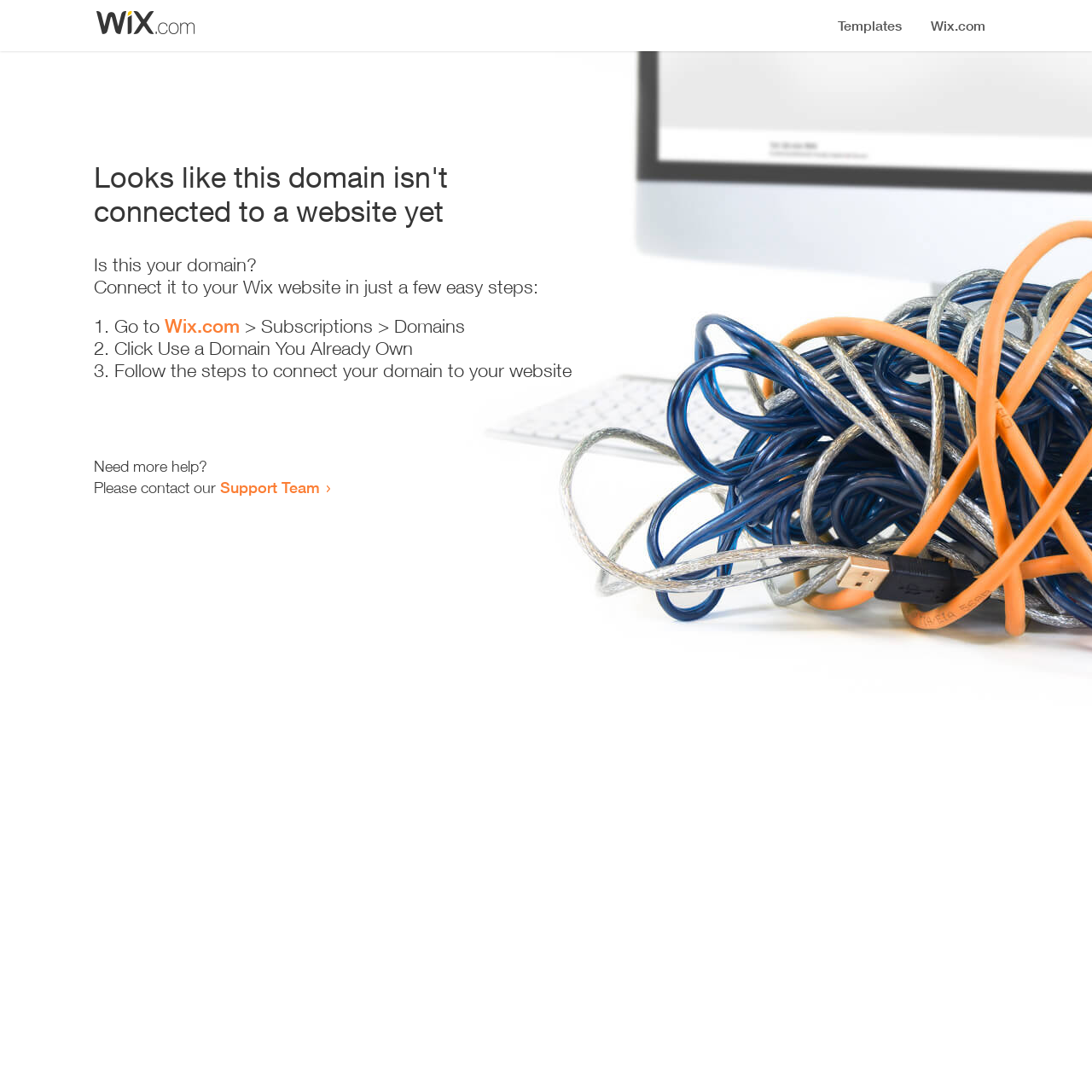Identify the bounding box of the UI component described as: "Support Team".

[0.202, 0.438, 0.293, 0.455]